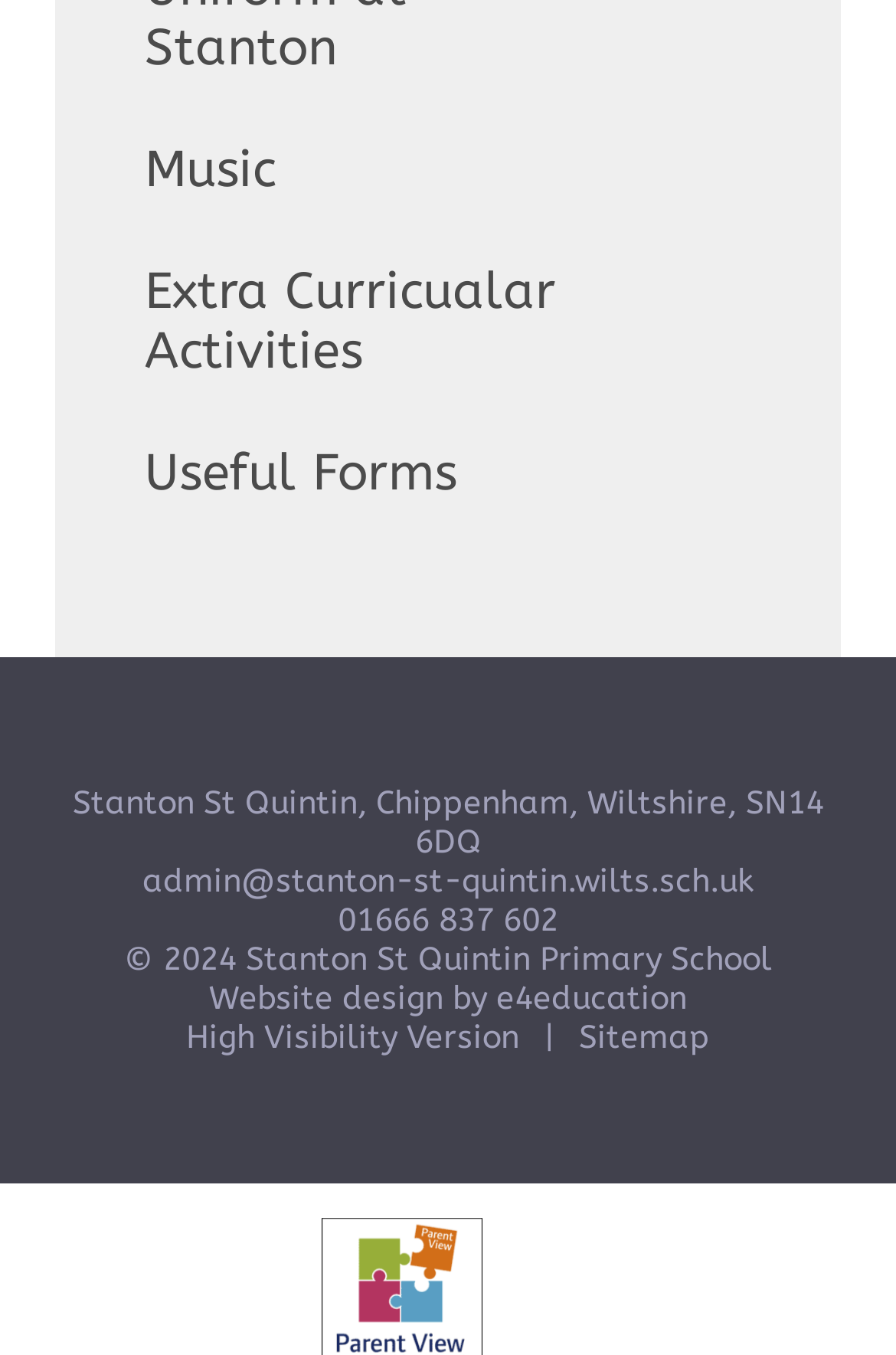What is the school's address?
Refer to the image and offer an in-depth and detailed answer to the question.

I found the school's address by looking at the static text element located at [0.081, 0.578, 0.919, 0.635] which contains the address 'Stanton St Quintin, Chippenham, Wiltshire, SN14 6DQ'.